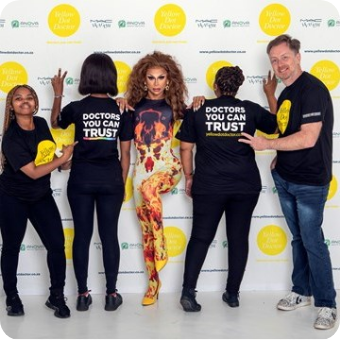Describe the image with as much detail as possible.

In the image, a diverse group of individuals is posed in front of a white backdrop adorned with the slogan "Doctors You Can Trust," emphasizing a theme of confidence and professionalism in healthcare. In the center, a striking figure dressed in a vibrant, flame-patterned outfit captures attention with charisma and poise. Surrounding this central figure are three others, each wearing black t-shirts bearing the same slogan on the back, showcasing unity and support. The group collectively embodies a positive and energetic message, likely representing a campaign or event related to healthcare awareness or community outreach. The lively expressions and dynamic poses suggest a celebration of trust and collaboration within the field, making the scene both engaging and impactful.